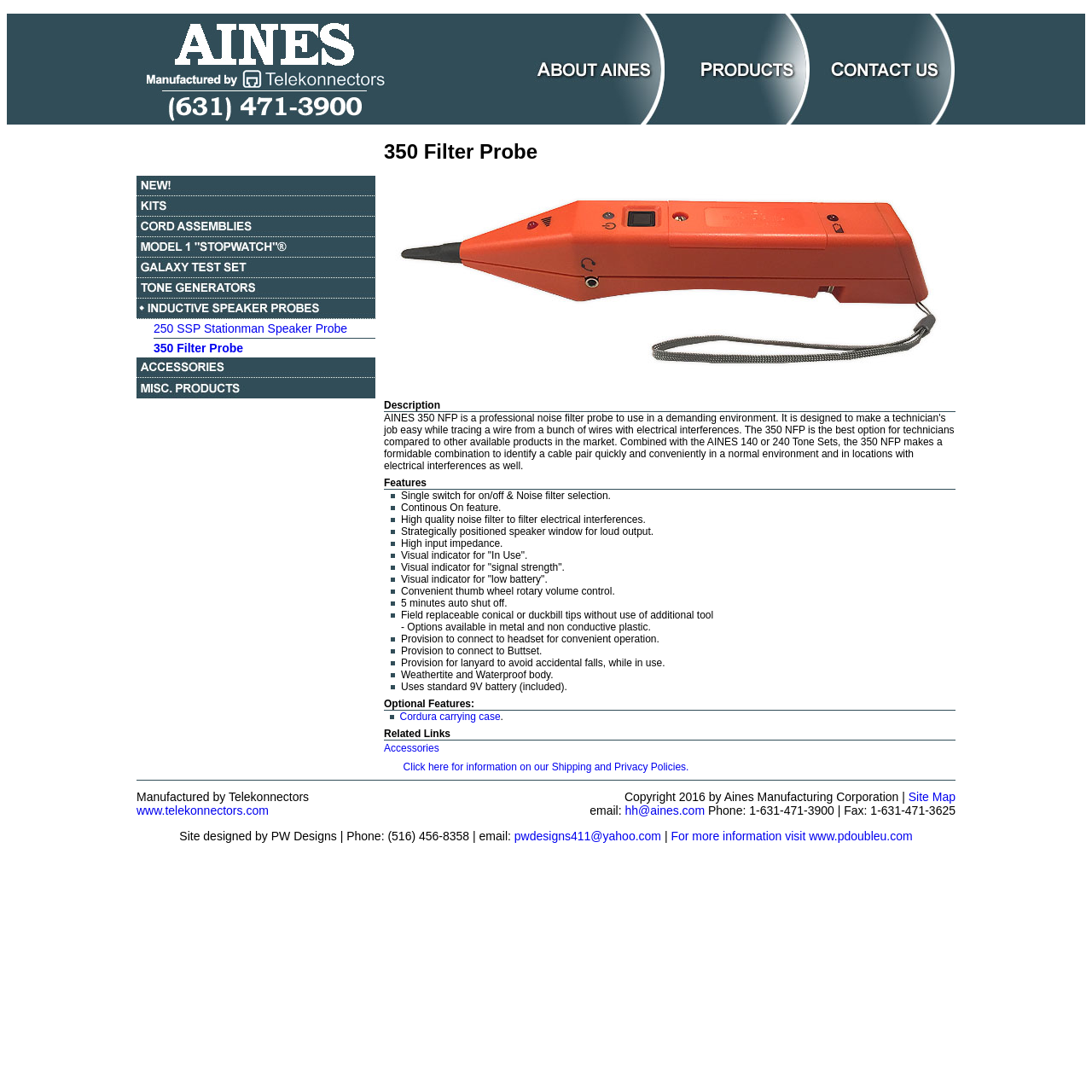Respond with a single word or short phrase to the following question: 
What is the feature of the speaker window?

Loud output